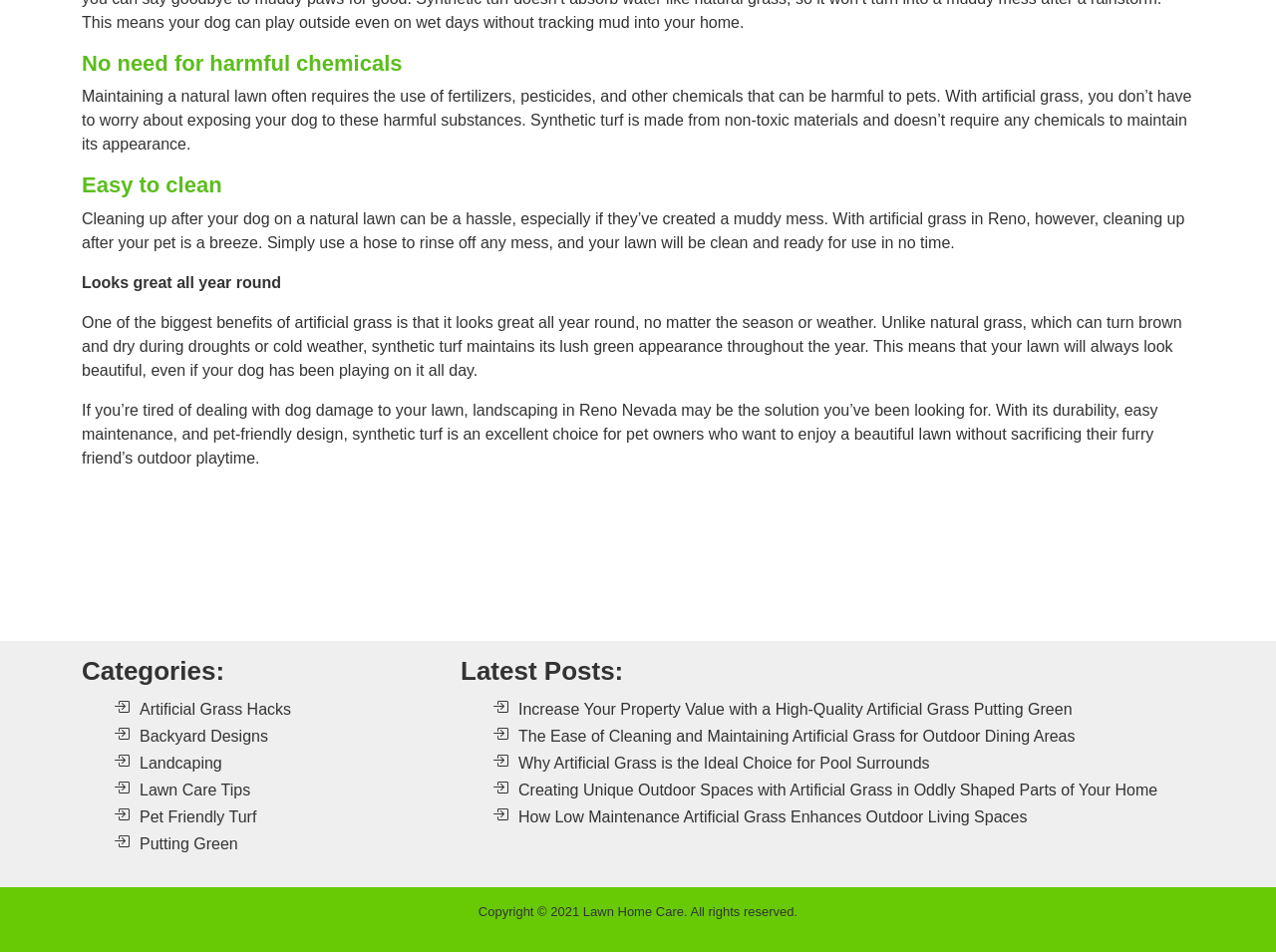Please give the bounding box coordinates of the area that should be clicked to fulfill the following instruction: "Call the office". The coordinates should be in the format of four float numbers from 0 to 1, i.e., [left, top, right, bottom].

None